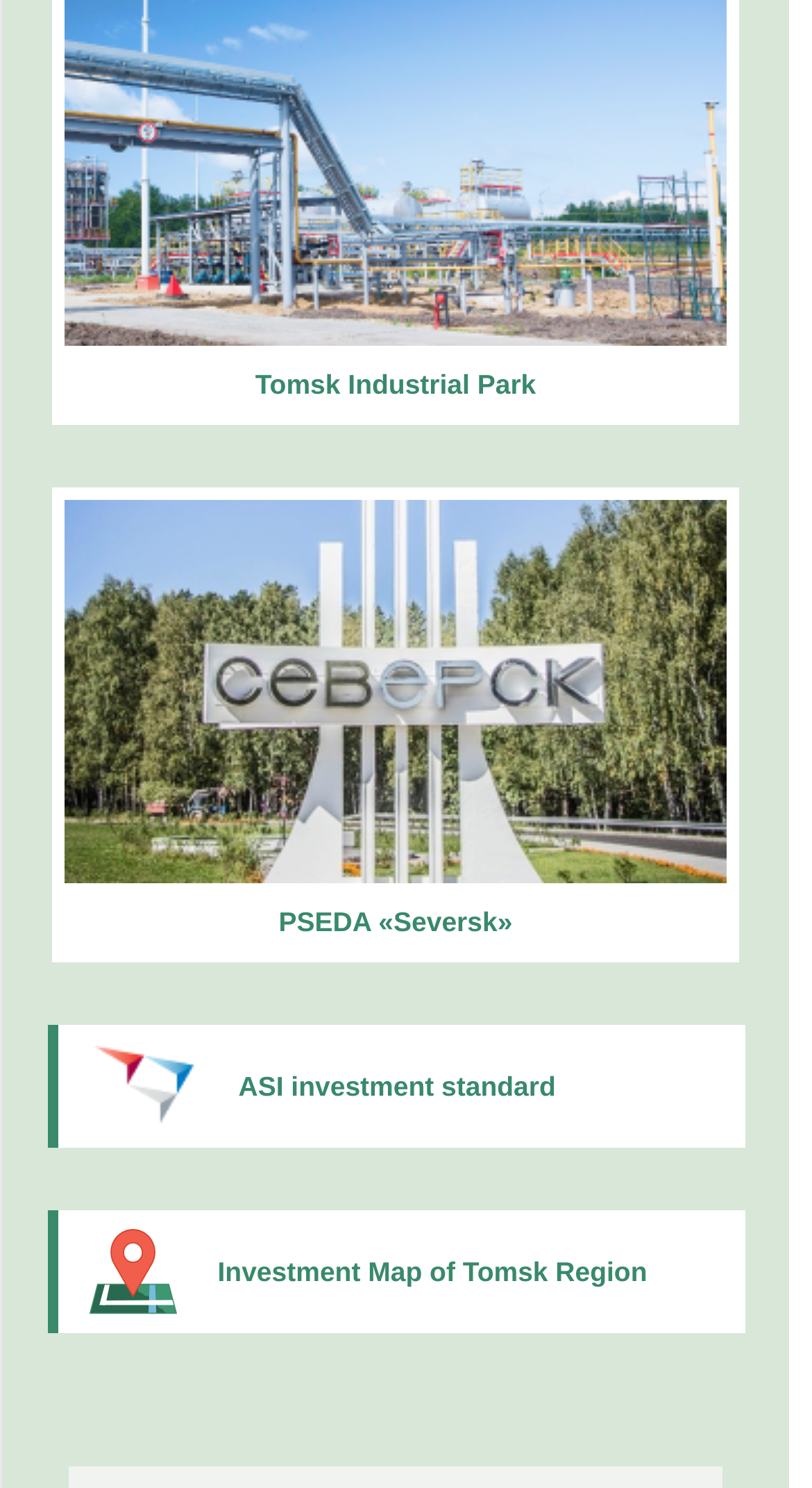Using the element description: "Investment Map of Tomsk Region", determine the bounding box coordinates. The coordinates should be in the format [left, top, right, bottom], with values between 0 and 1.

[0.058, 0.813, 0.917, 0.896]